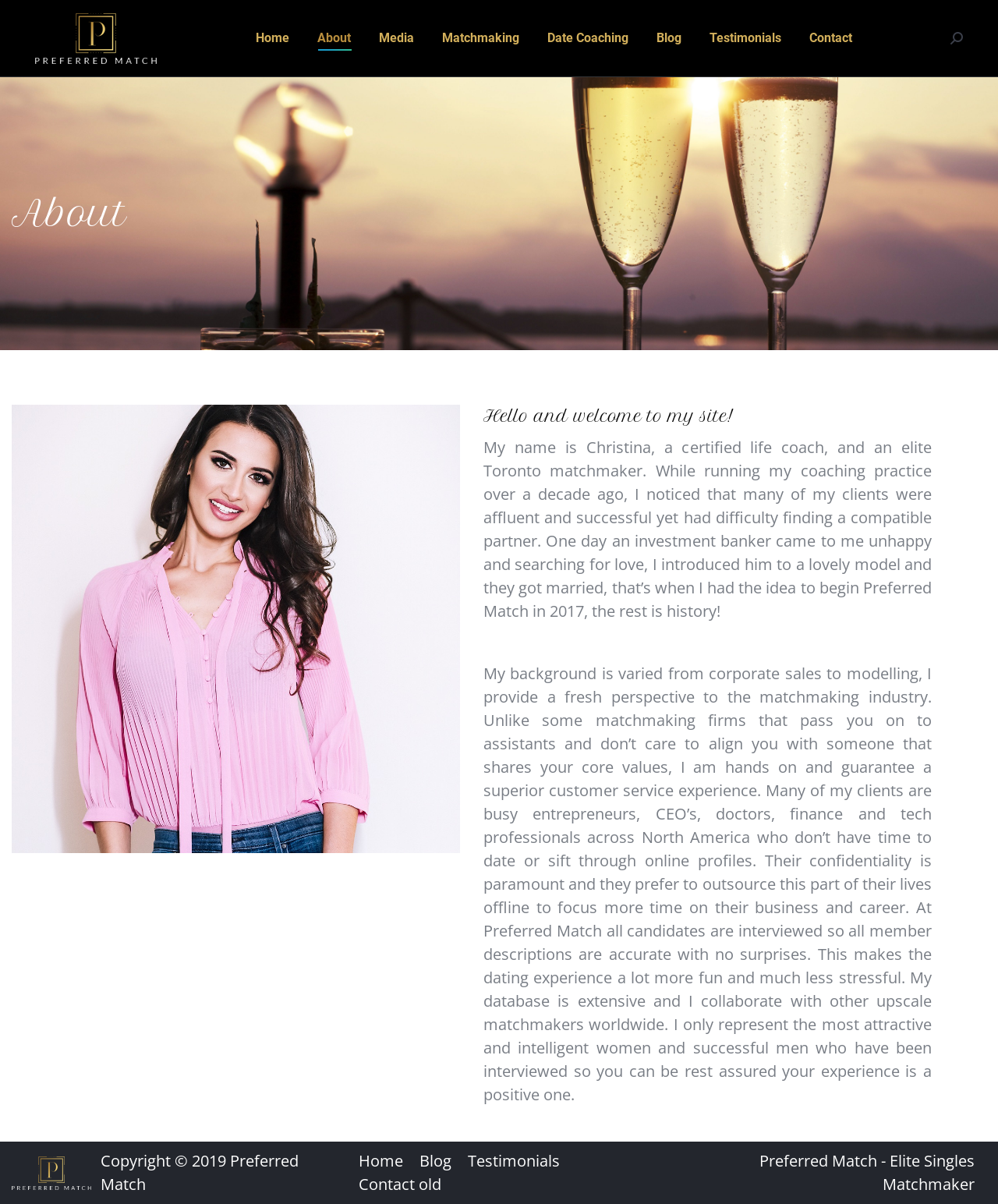Kindly determine the bounding box coordinates for the area that needs to be clicked to execute this instruction: "Go to the top of the page".

[0.961, 0.797, 0.992, 0.823]